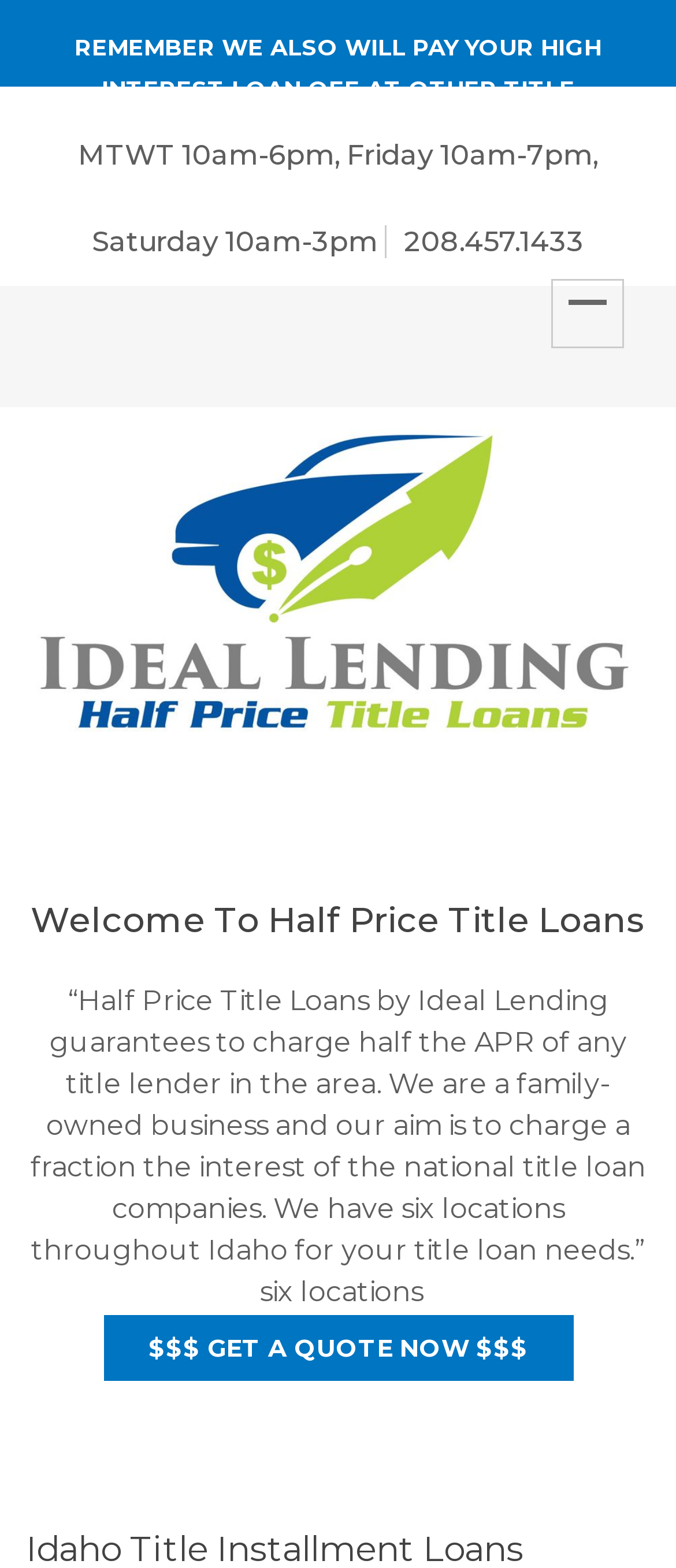What can I do with the 'GET A QUOTE NOW' button?
Please provide a comprehensive answer based on the details in the screenshot.

I found a button on the webpage that says '$$$ GET A QUOTE NOW $$$'. This suggests that clicking on this button will allow me to get a quote for a title loan or other financial product.